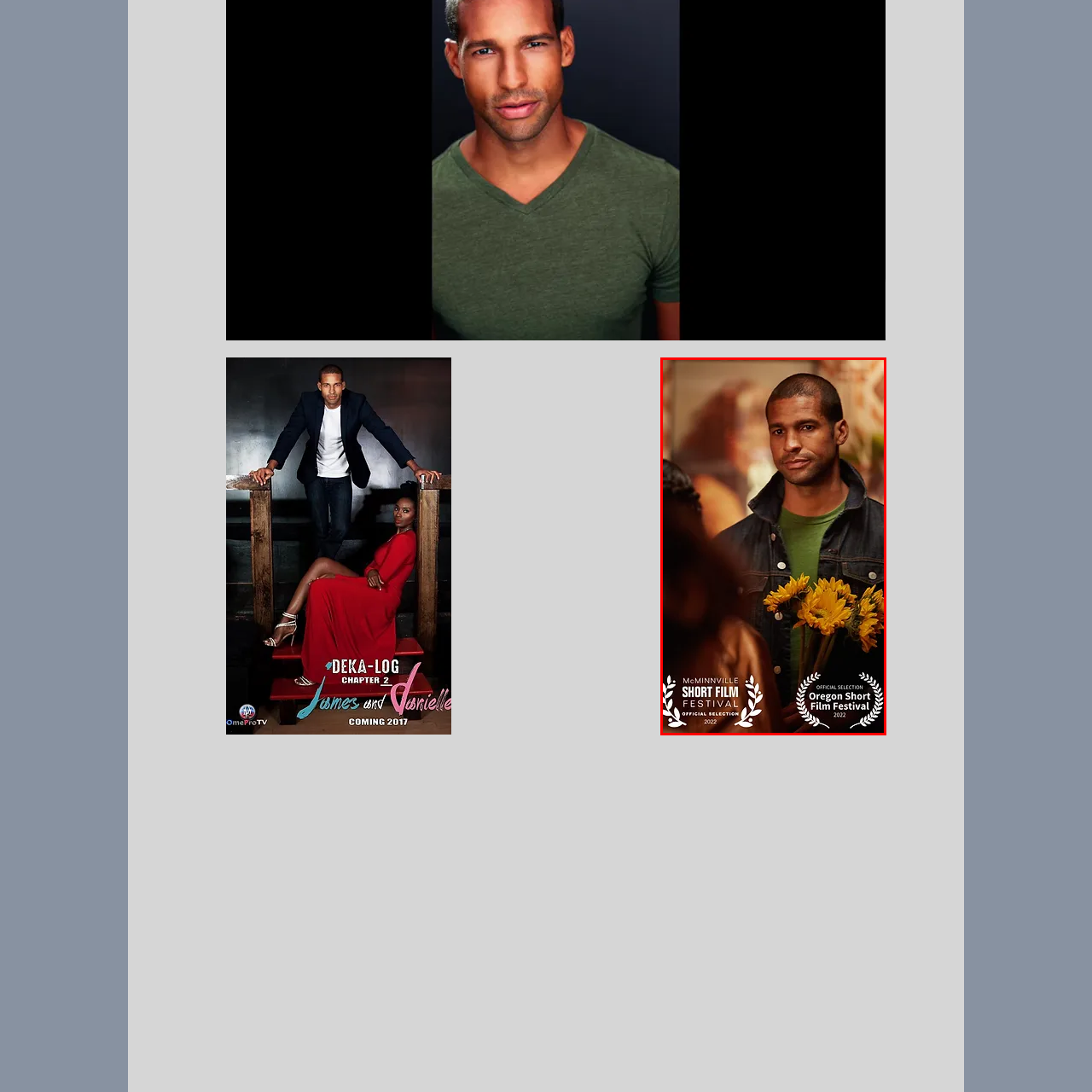Look at the region marked by the red box and describe it extensively.

The image features a man with a thoughtful expression, standing in a warm, softly lit environment that suggests a gathering or an intimate moment. He is wearing a dark denim jacket over a green shirt, and he holds a bouquet of vibrant sunflowers, symbolizing warmth and positivity. To the left, a figure partially obscured by the focus of the shot adds depth to the scene, hinting at a connection or interaction. 

At the bottom of the image, there are two official selection laurels indicating participation in film festivals: McMinnville Short Film Festival and Oregon Short Film Festival, both dated 2022. This adds context to the image, suggesting it is linked to cinematic achievements, possibly highlighting a scene from a short film showcased at these events. The overall mood is reflective and poignant, suggesting themes of connection, emotion, and artistry.